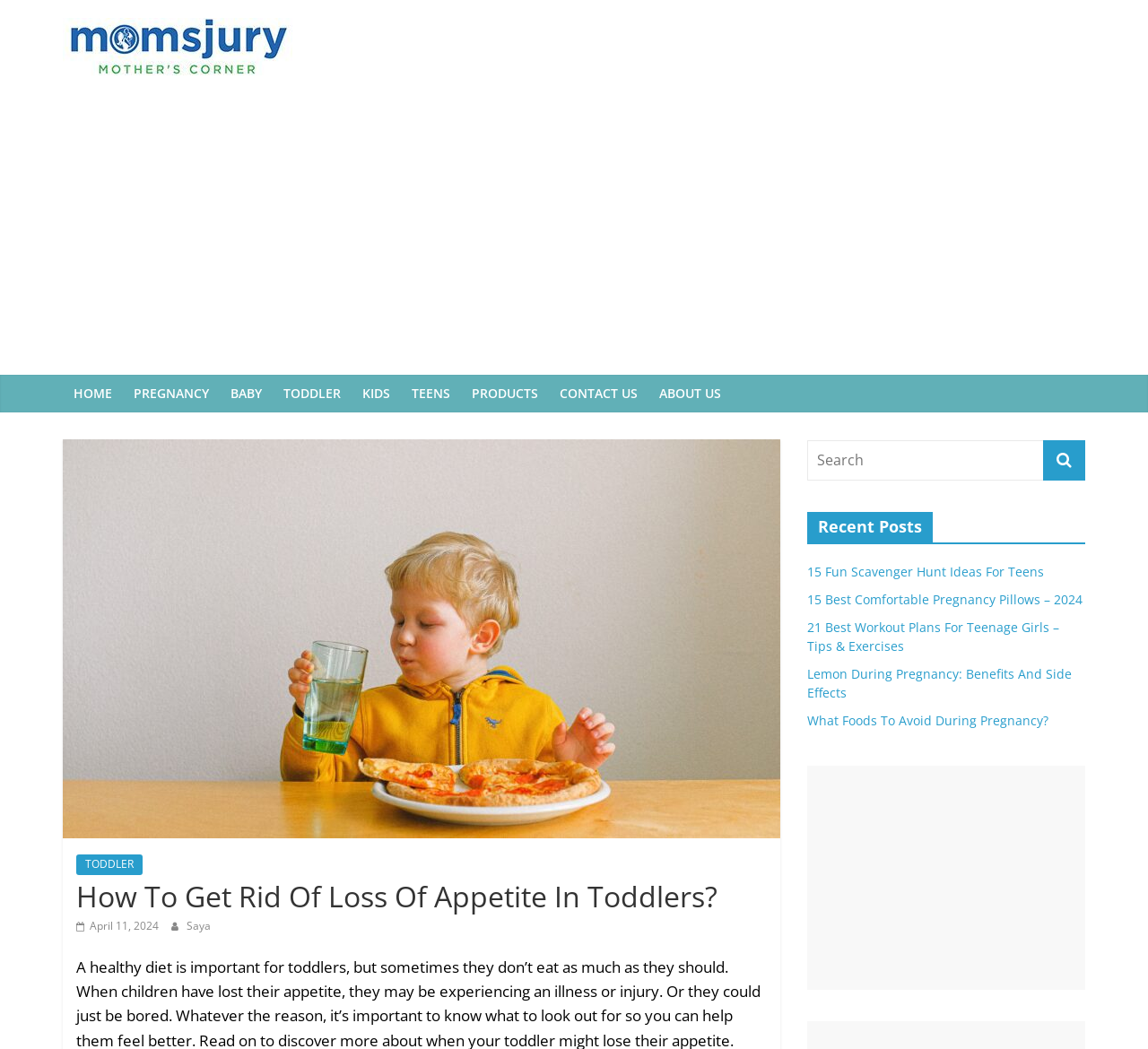How many navigation links are there?
Please respond to the question with a detailed and thorough explanation.

I counted the number of links in the navigation menu, which includes HOME, PREGNANCY, BABY, TODDLER, KIDS, TEENS, PRODUCTS, CONTACT US, and ABOUT US.